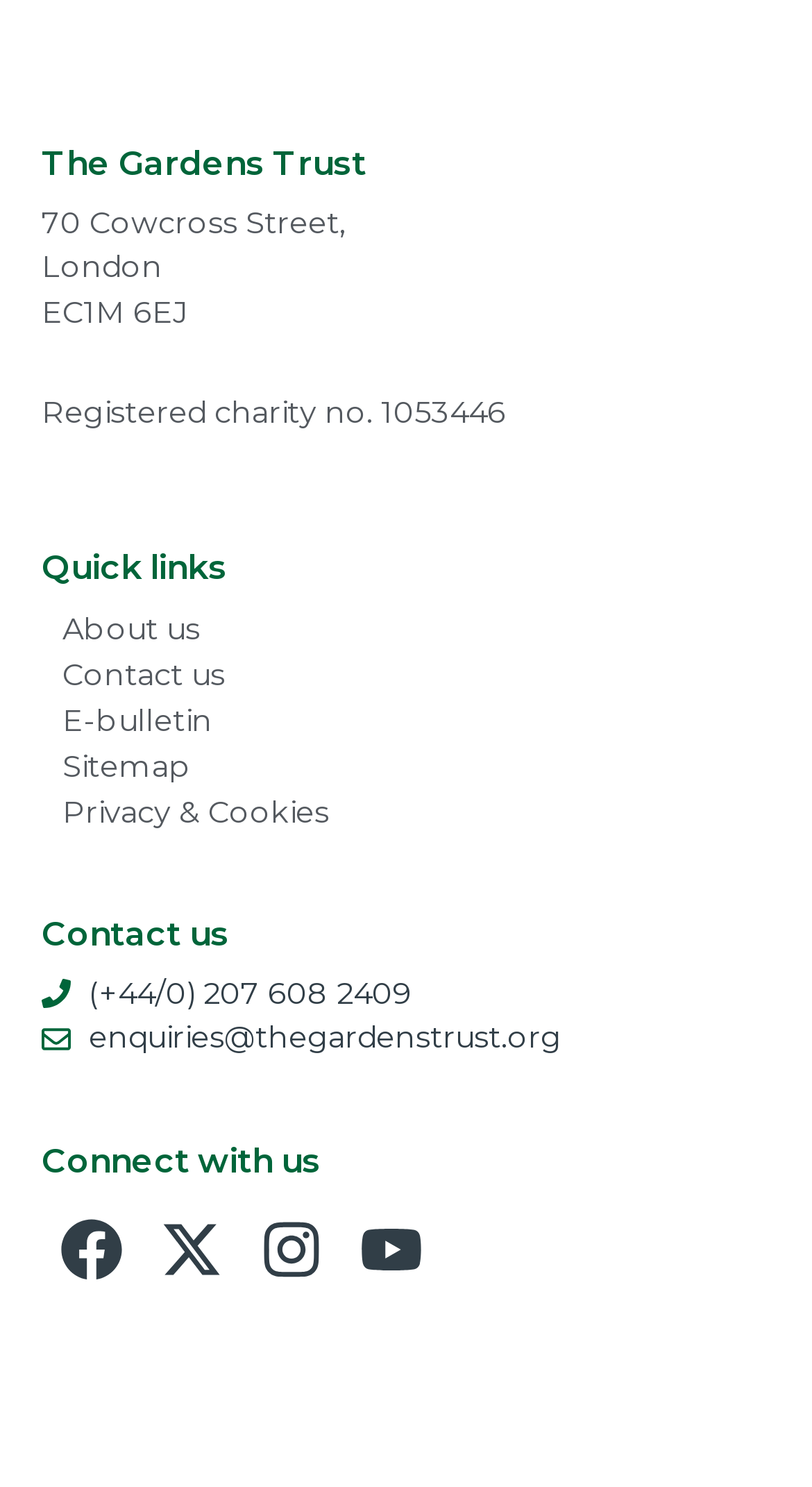What is the purpose of the 'Quick links' section?
Look at the screenshot and provide an in-depth answer.

The 'Quick links' section is located below the organization's address and provides links to important pages such as 'About us', 'Contact us', 'E-bulletin', 'Sitemap', and 'Privacy & Cookies'. The purpose of this section is to provide quick access to these important pages, allowing users to easily navigate to the information they need.